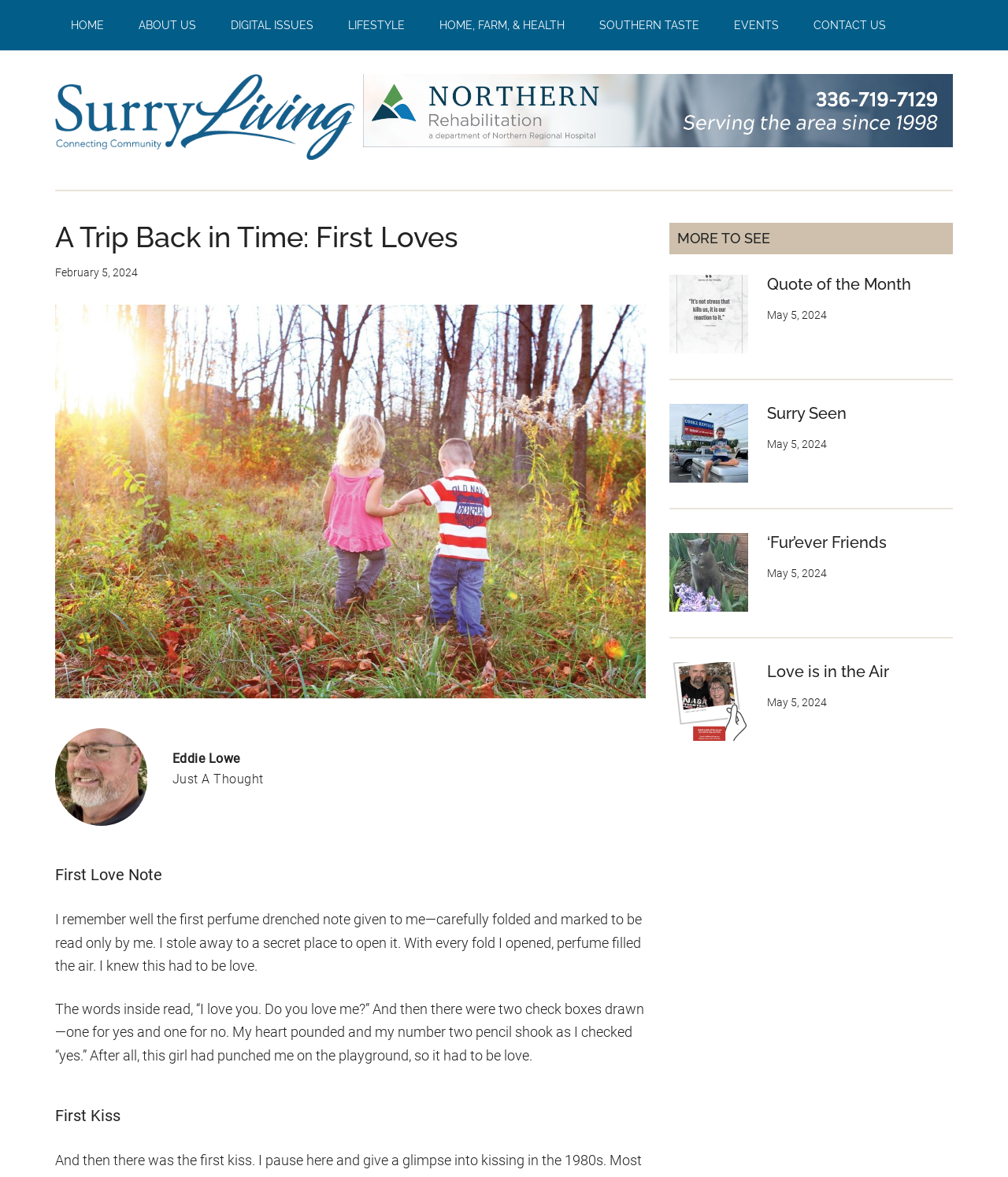Provide a one-word or short-phrase answer to the question:
What is the date of the article 'A Trip Back in Time: First Loves'?

February 5, 2024